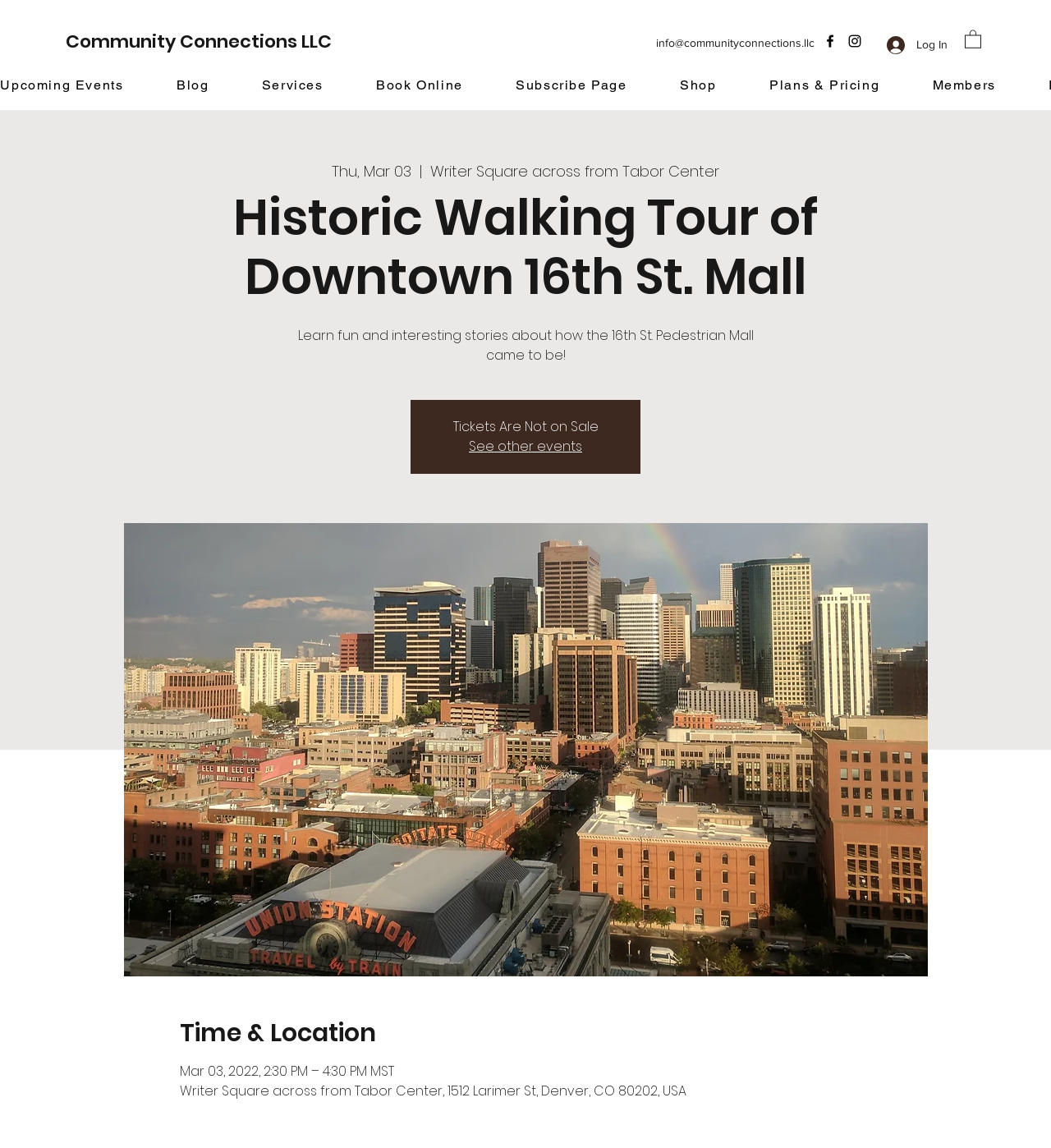Please find and report the bounding box coordinates of the element to click in order to perform the following action: "Visit the Facebook page". The coordinates should be expressed as four float numbers between 0 and 1, in the format [left, top, right, bottom].

[0.782, 0.029, 0.798, 0.043]